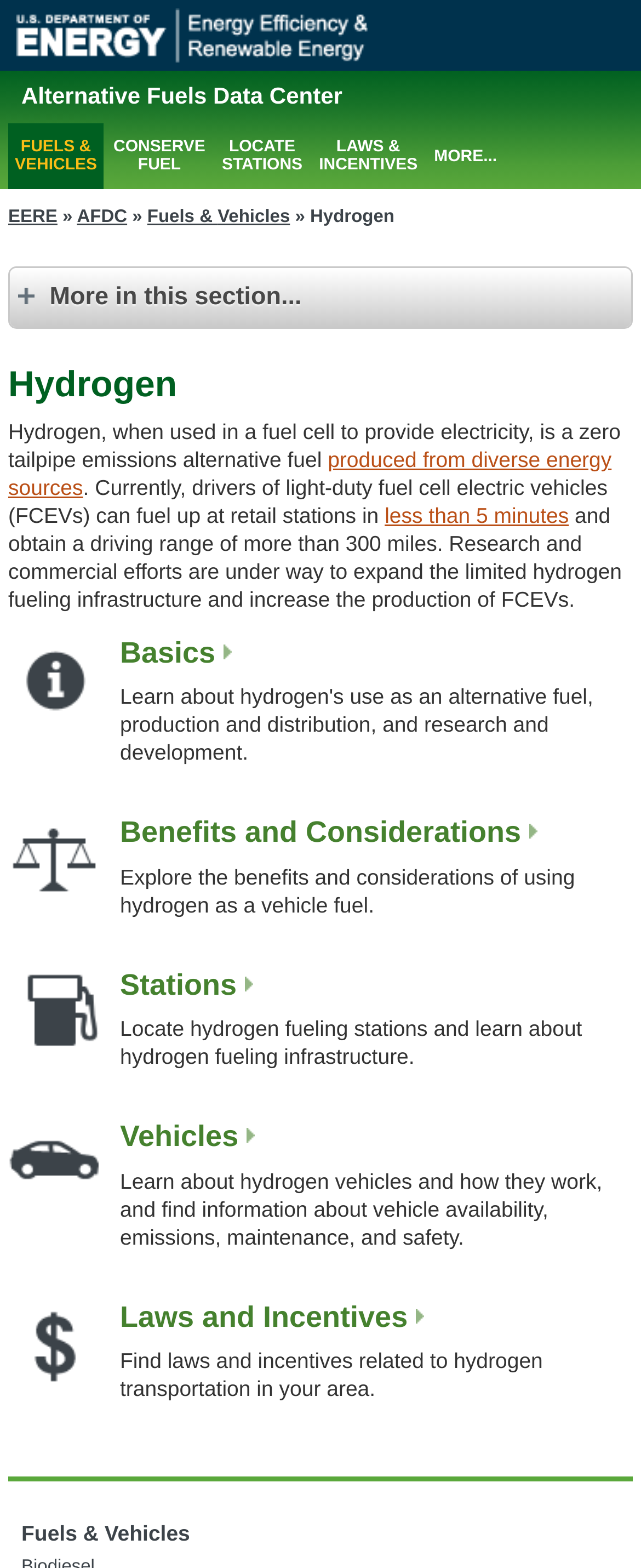Locate the bounding box of the UI element based on this description: "produced from diverse energy sources". Provide four float numbers between 0 and 1 as [left, top, right, bottom].

[0.013, 0.285, 0.954, 0.319]